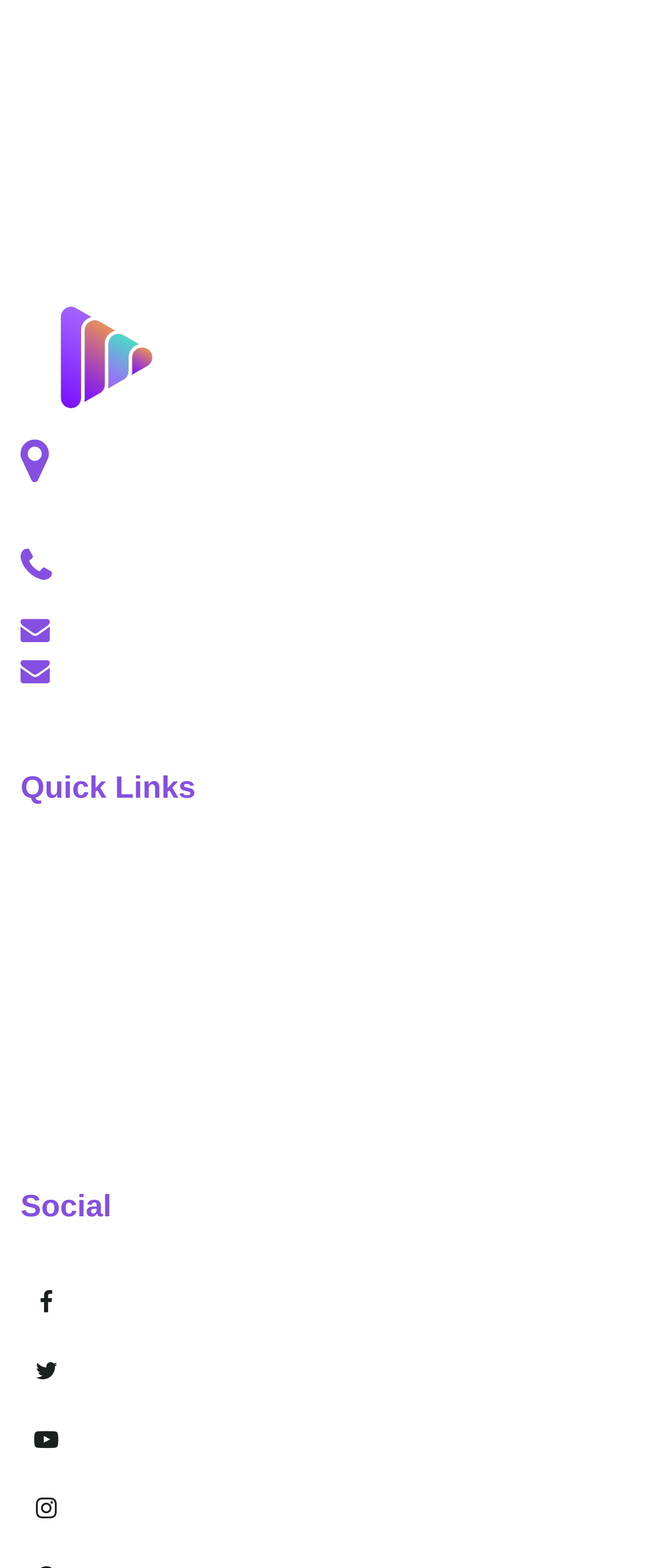Respond with a single word or short phrase to the following question: 
What is the company's address?

1191 Second Ave, 5th Floor, Seattle, WA USA 98101